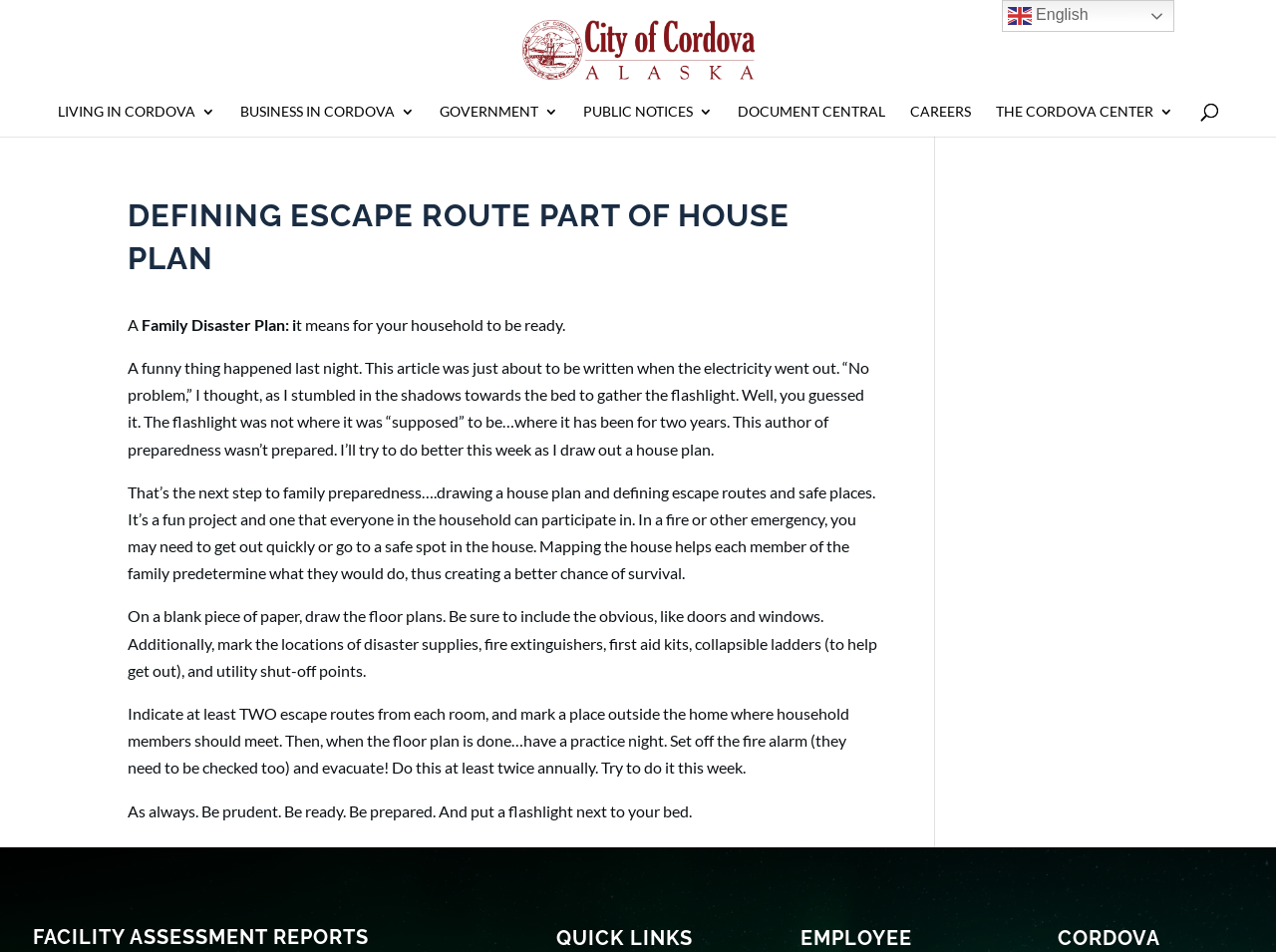Generate the title text from the webpage.

DEFINING ESCAPE ROUTE PART OF HOUSE PLAN